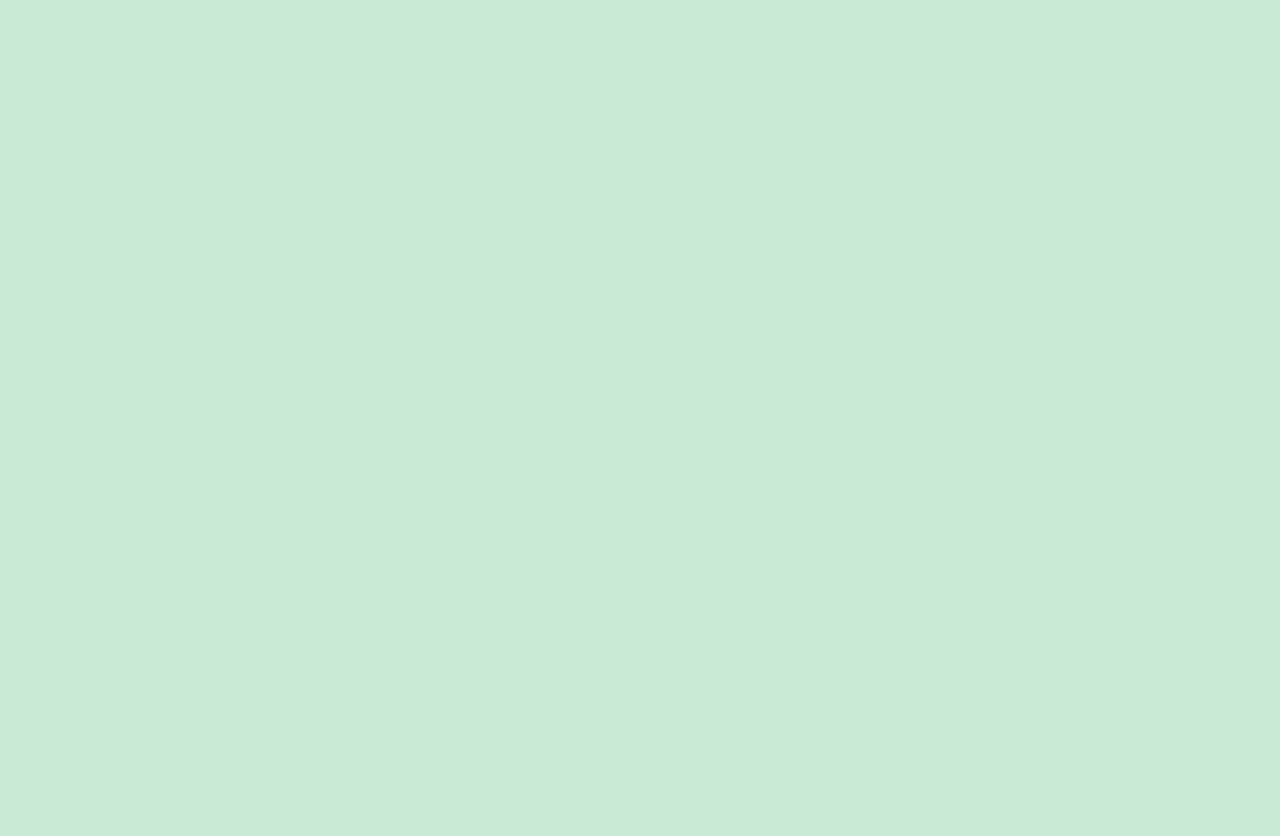What is the company name?
Please provide a detailed and thorough answer to the question.

The company name can be found in the footer logo, which is an image with the text 'Grizzly™'.